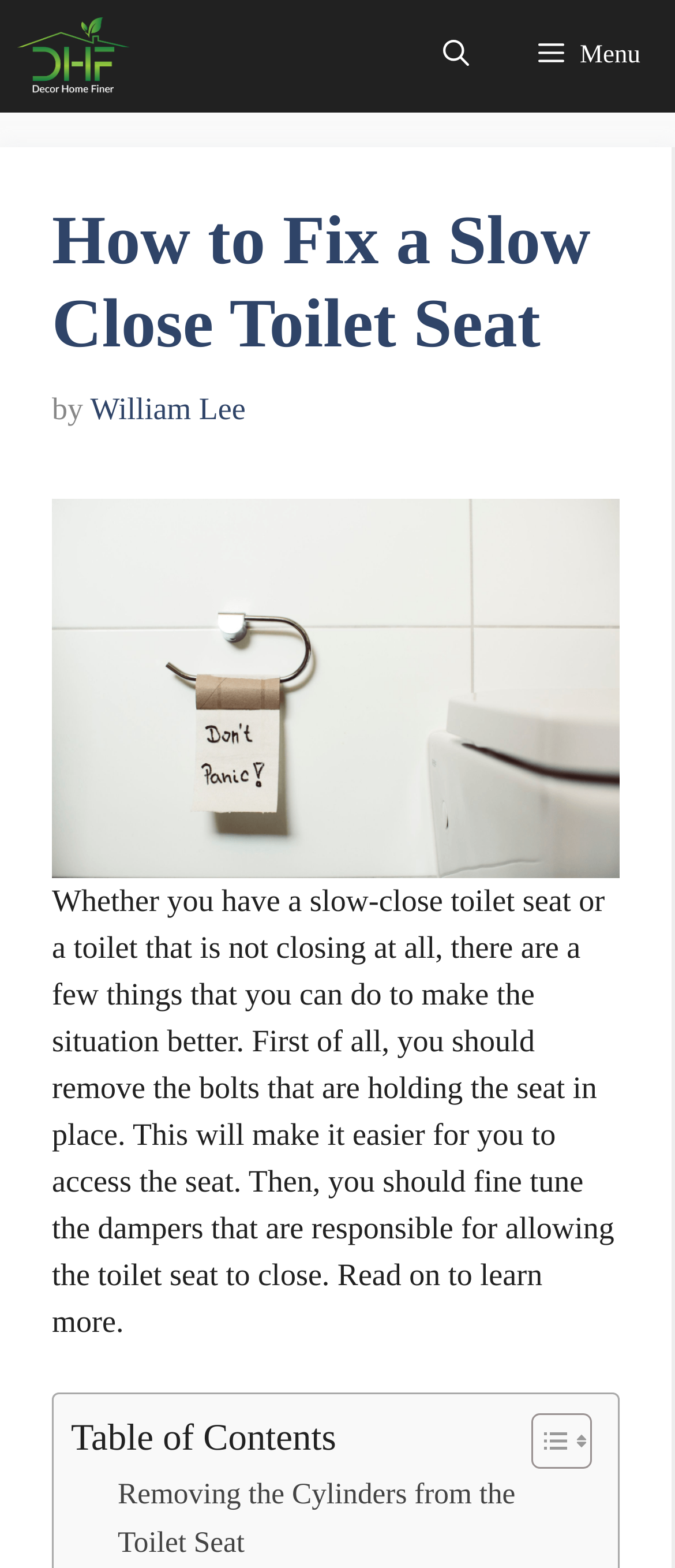Using the image as a reference, answer the following question in as much detail as possible:
What is the author of the article?

The author of the article can be found by looking at the 'by' section below the main heading, which mentions 'William Lee' as the author.